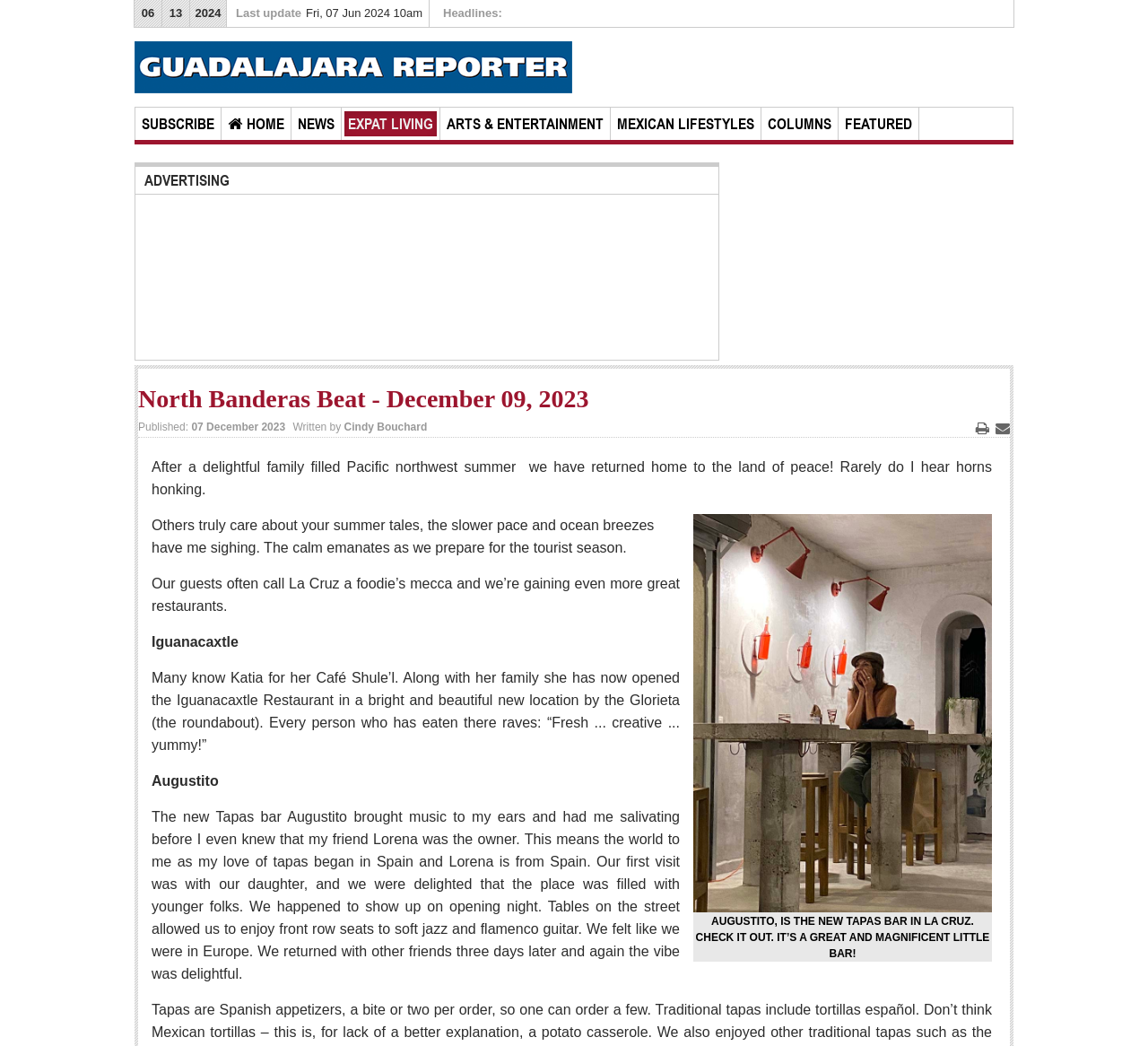Explain the webpage's layout and main content in detail.

This webpage appears to be an online newspaper or news article page. At the top, there is a section displaying the date "06 13 2024" and "Last update: Fri, 07 Jun 2024 10am". Below this, there is a headline section with a title "Headlines:" followed by a link to an article titled "Parties carve up lakeshore mayoral races...".

On the left side of the page, there is a navigation menu with links to different sections of the website, including "HOME", "NEWS", "EXPAT LIVING", "ARTS & ENTERTAINMENT", "MEXICAN LIFESTYLES", "COLUMNS", and "FEATURED". Above this menu, there is a link to "The Guadalajara Reporter" with an accompanying image.

The main content of the page is an article titled "North Banderas Beat - December 09, 2023". The article begins with a brief introduction and then discusses the author's return to their home in Mexico after a summer in the Pacific Northwest. The article continues to talk about the author's experiences and observations in their community, including the opening of new restaurants and bars.

Throughout the article, there are several images, including one of a tapas bar called Augustito. The article also includes quotes and descriptions of the author's experiences, including a visit to the new tapas bar.

At the bottom of the page, there is a section with links to print and email the article, as well as a description list with details about the article, including the publication date and author.